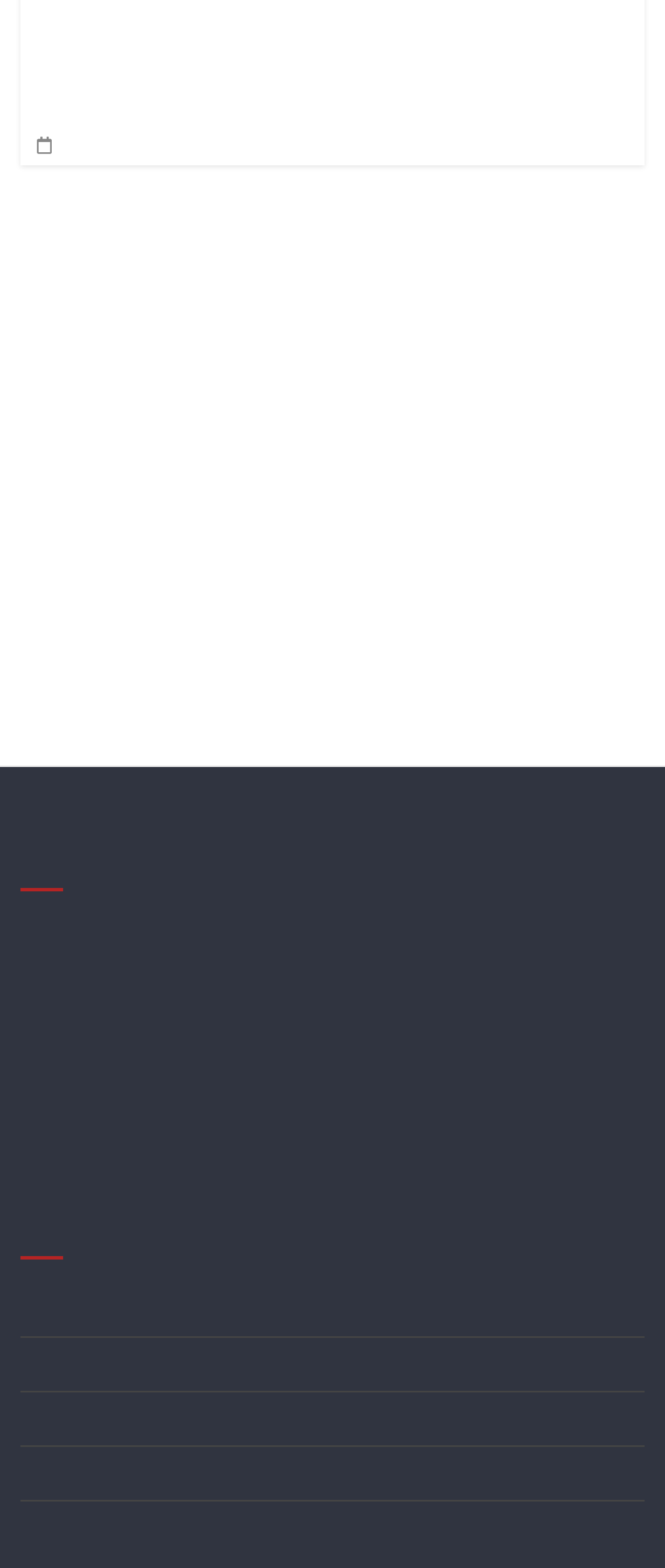Identify the bounding box for the UI element specified in this description: "Advertise With Us". The coordinates must be four float numbers between 0 and 1, formatted as [left, top, right, bottom].

[0.03, 0.861, 0.297, 0.878]